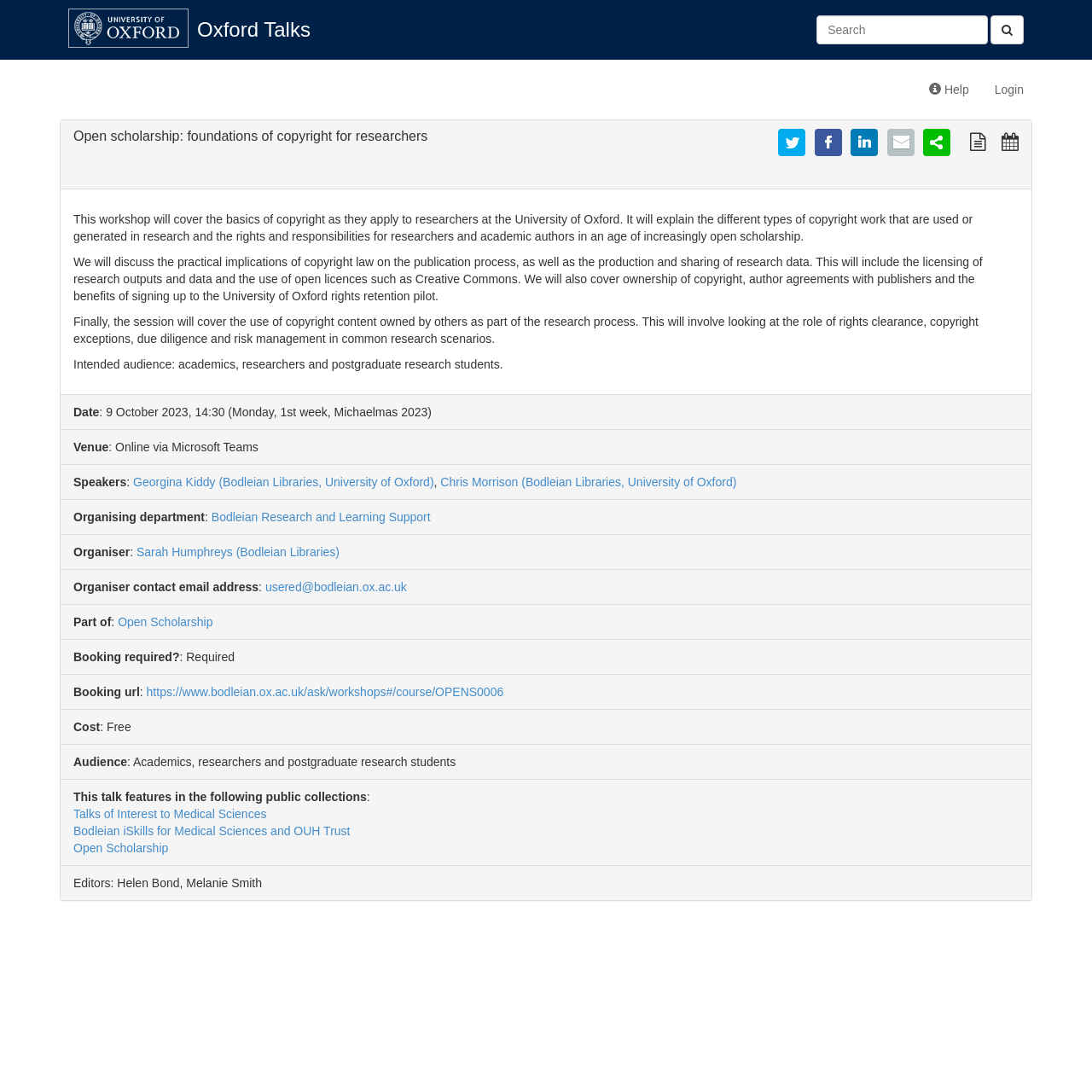Locate the bounding box coordinates of the clickable element to fulfill the following instruction: "Search for a talk". Provide the coordinates as four float numbers between 0 and 1 in the format [left, top, right, bottom].

[0.748, 0.014, 0.938, 0.041]